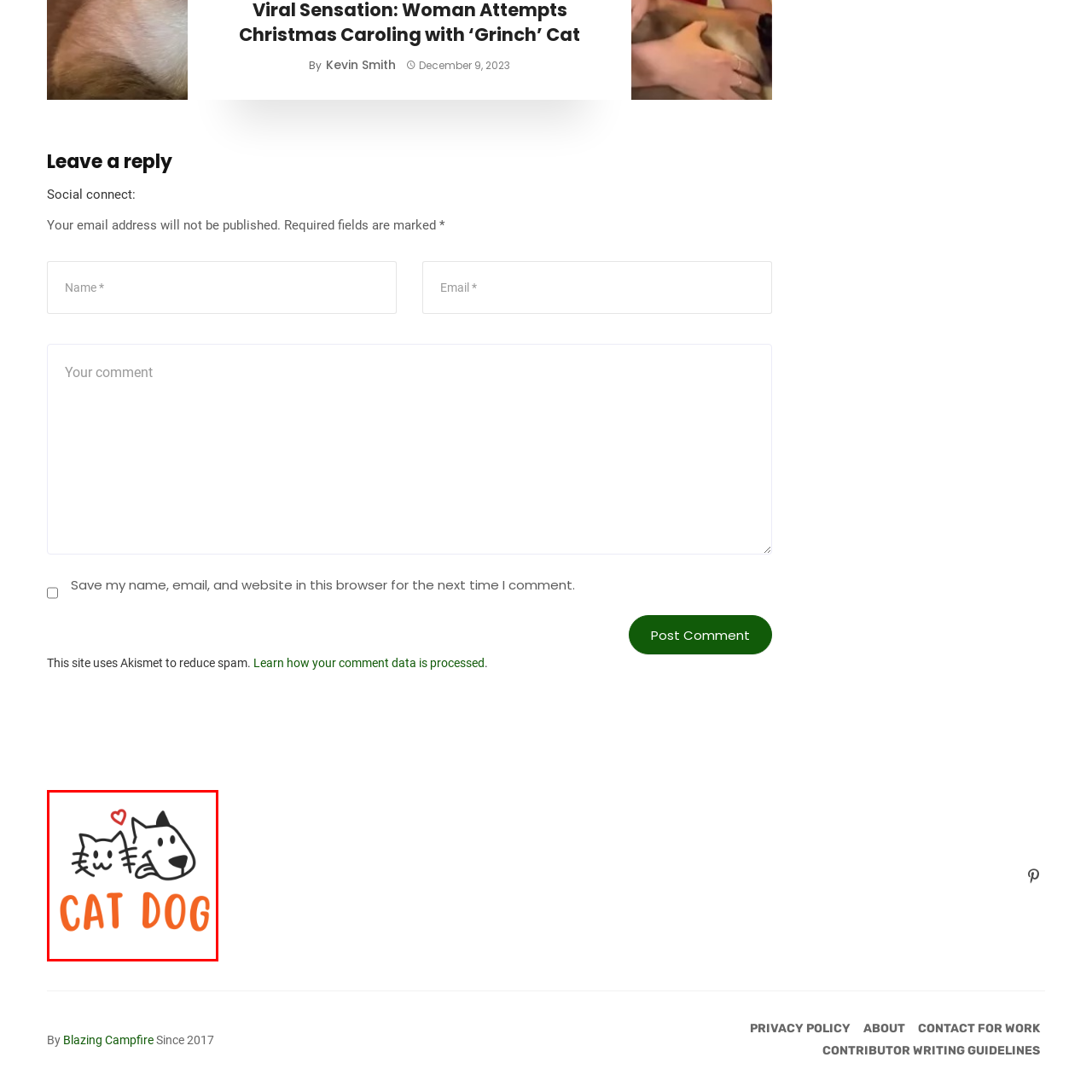What is written below the cat and dog?
Look at the image within the red bounding box and provide a single word or phrase as an answer.

CAT DOG